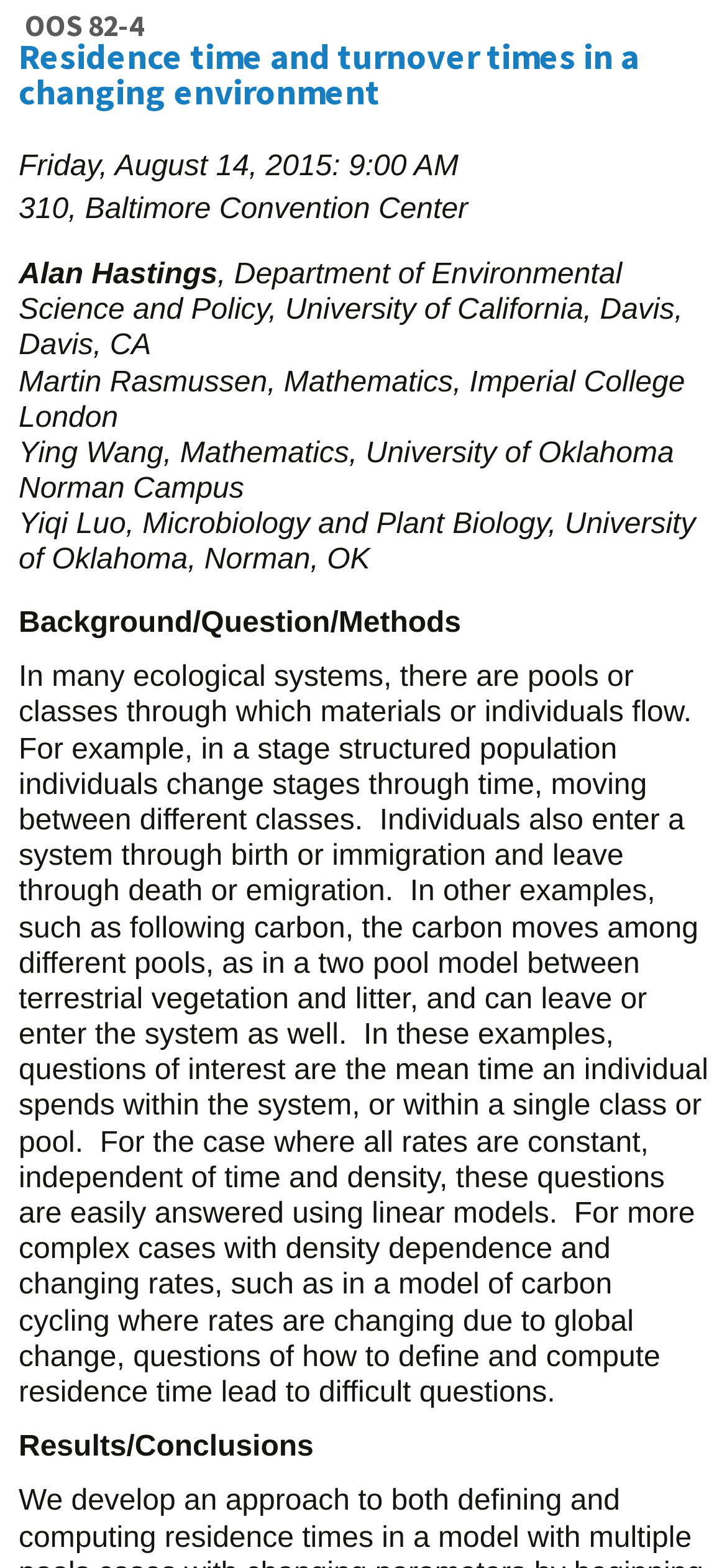What are the two sections of the presentation?
We need a detailed and exhaustive answer to the question. Please elaborate.

I found the two sections of the presentation by looking at the StaticText elements with the text 'Background/Question/Methods' and 'Results/Conclusions' which are located at the bottom of the webpage.